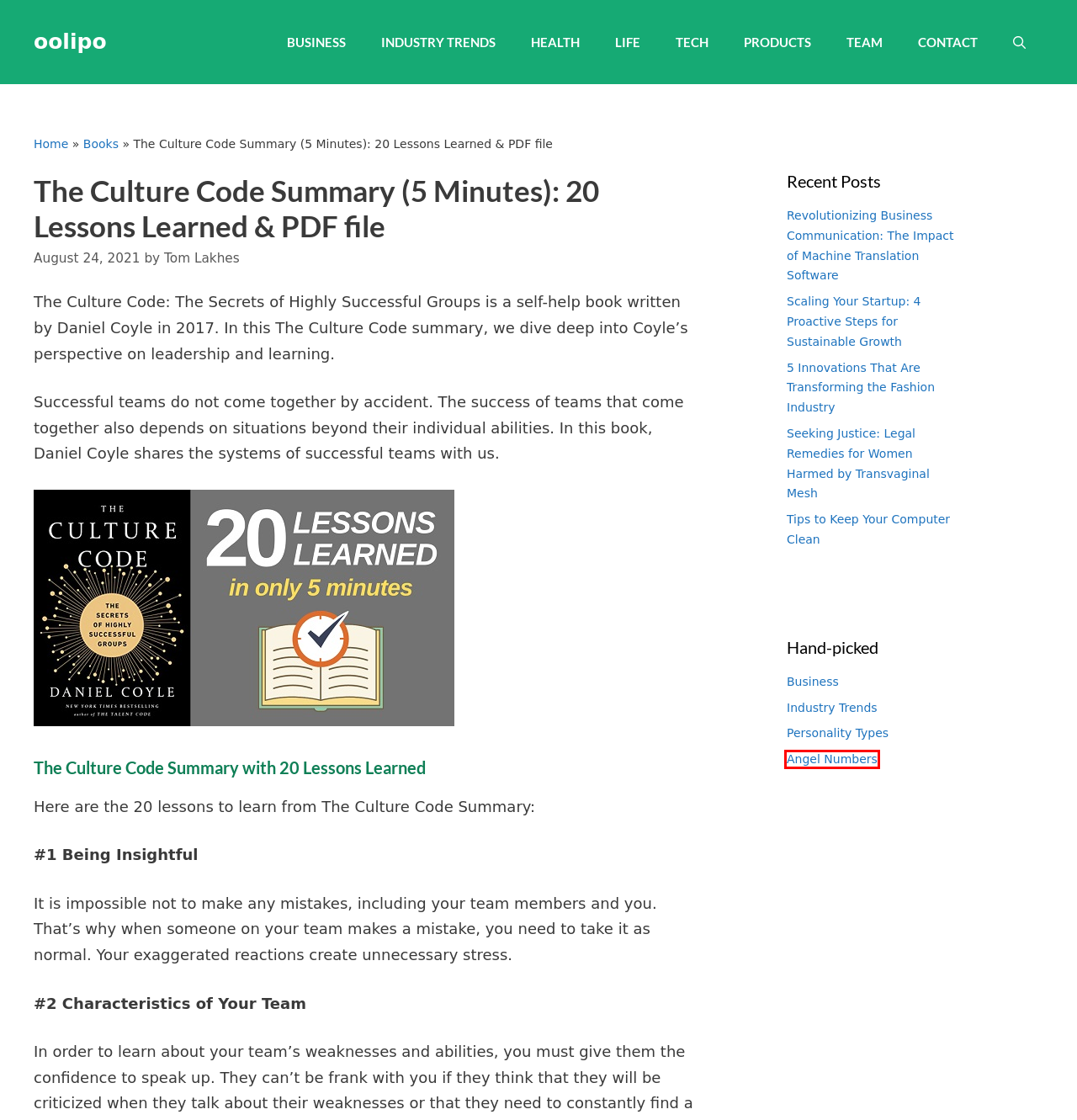Consider the screenshot of a webpage with a red bounding box around an element. Select the webpage description that best corresponds to the new page after clicking the element inside the red bounding box. Here are the candidates:
A. Angel Numbers - oolipo
B. Life Archives - oolipo
C. Scaling Your Startup: 4 Proactive Steps for Sustainable Growth - oolipo
D. oolipo - Business and Career Advice
E. Tech Archives - oolipo
F. Team - oolipo
G. Revolutionizing Business Communication: The Impact of Machine Translation Software - oolipo
H. Contact - oolipo

A